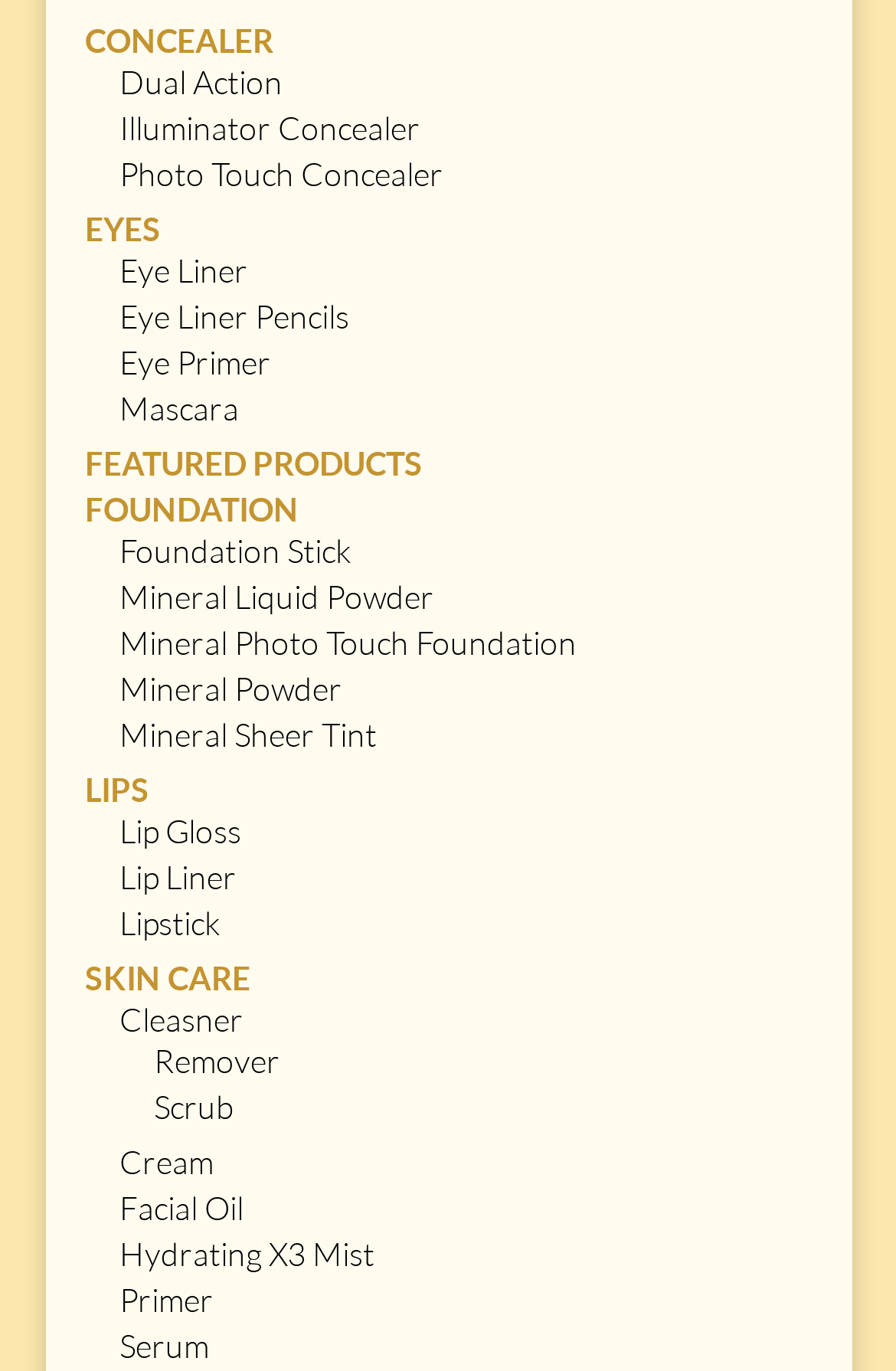What type of products are featured on this webpage?
Could you answer the question in a detailed manner, providing as much information as possible?

Based on the links and categories presented on the webpage, it appears to be a cosmetics website featuring various products such as concealers, eye liners, foundations, lipsticks, and skin care products.